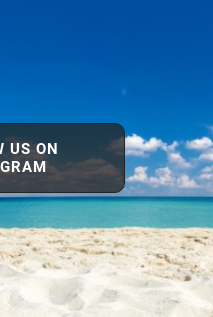Please answer the following question using a single word or phrase: 
What is the purpose of the call to action?

To connect via social media